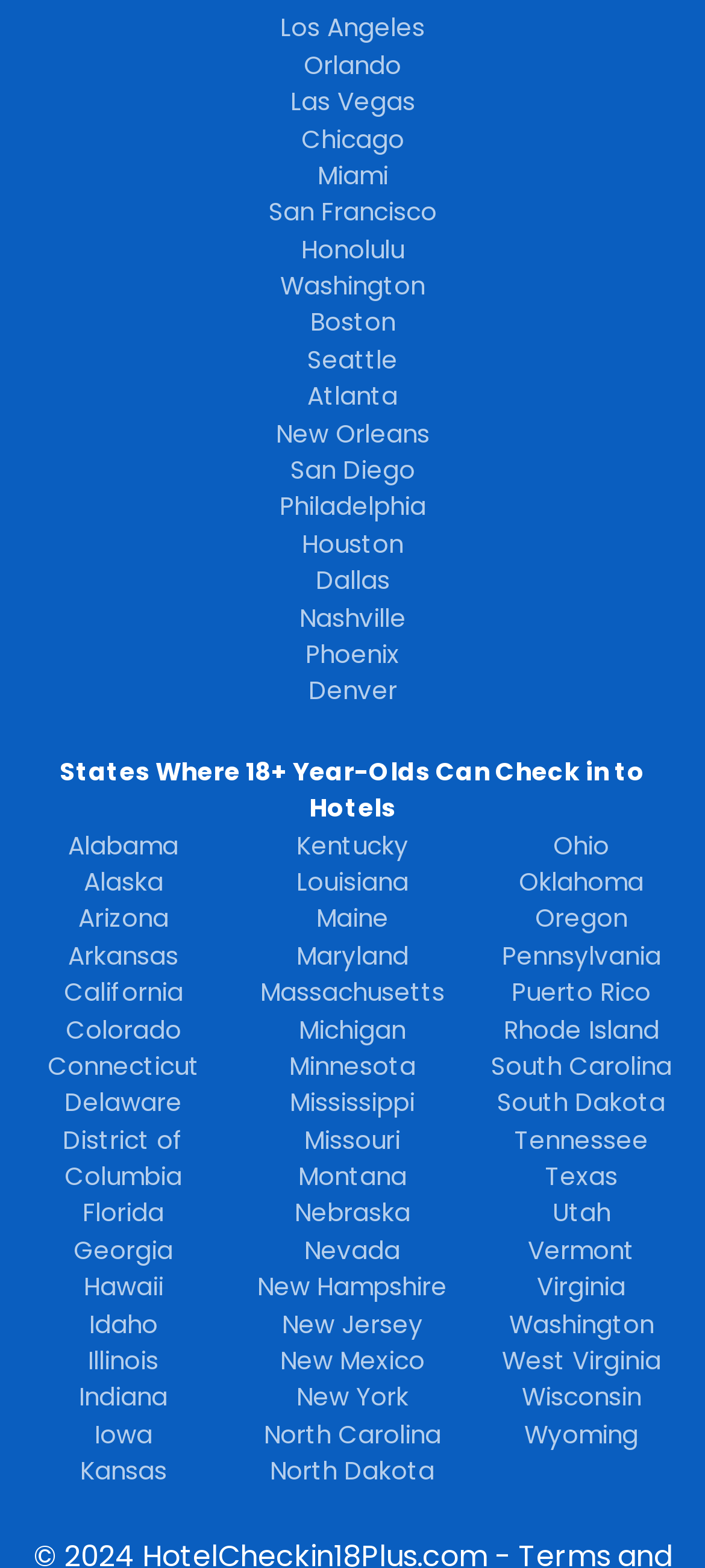Locate the bounding box of the UI element described by: "New Mexico" in the given webpage screenshot.

[0.397, 0.857, 0.603, 0.879]